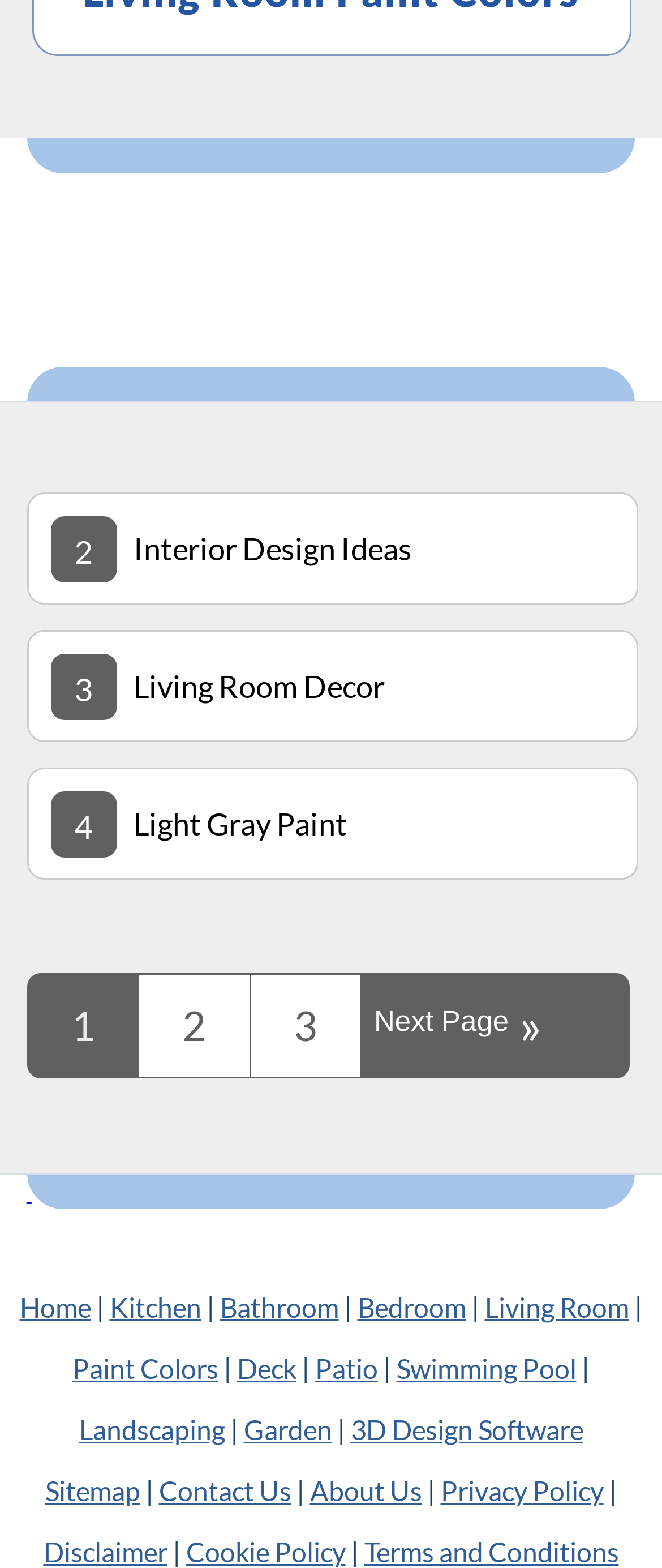Identify the bounding box coordinates for the UI element that matches this description: "Privacy Policy".

[0.665, 0.94, 0.912, 0.96]